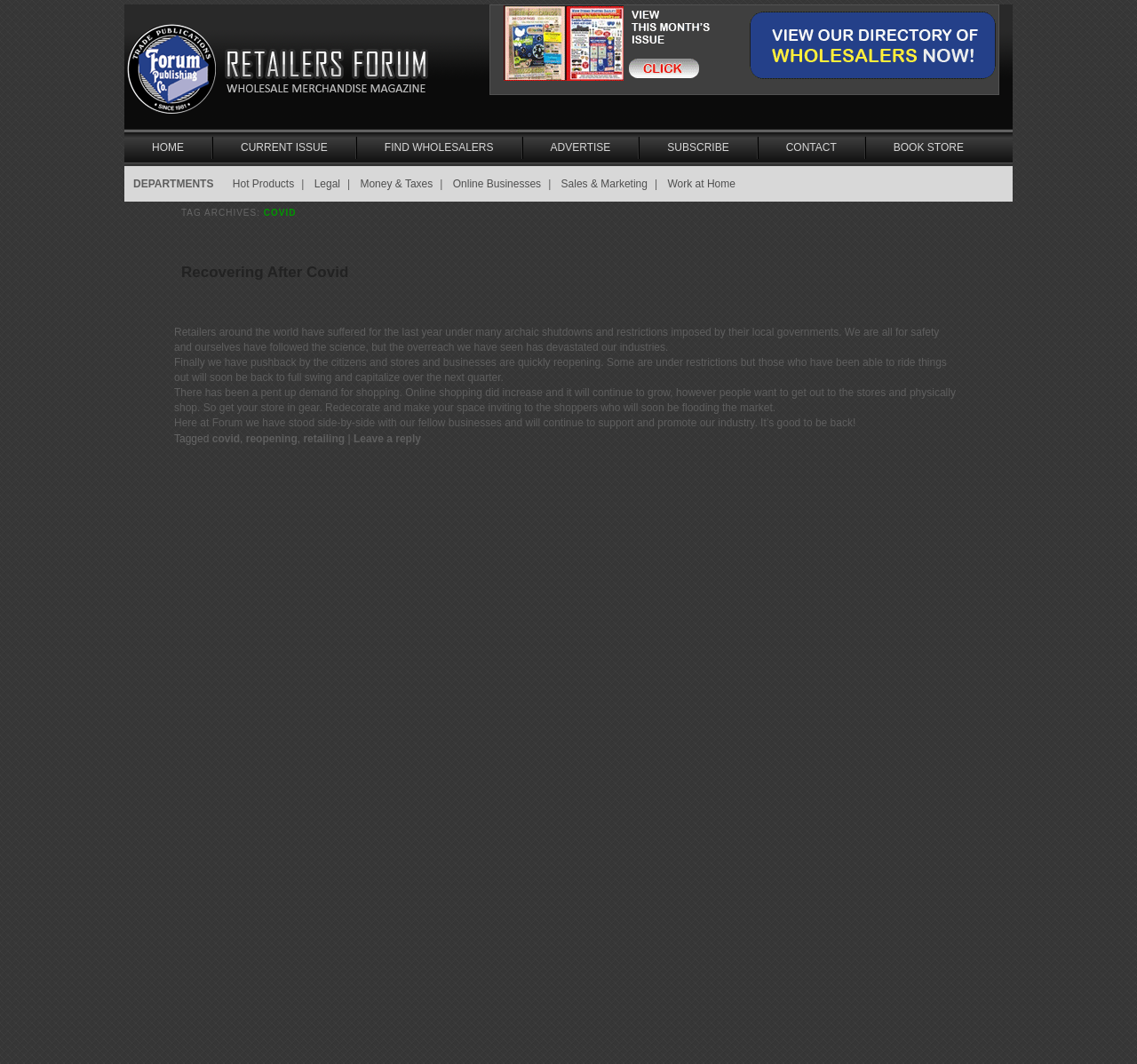Provide your answer in a single word or phrase: 
What is the purpose of the 'FIND WHOLESALERS' link?

To find wholesalers